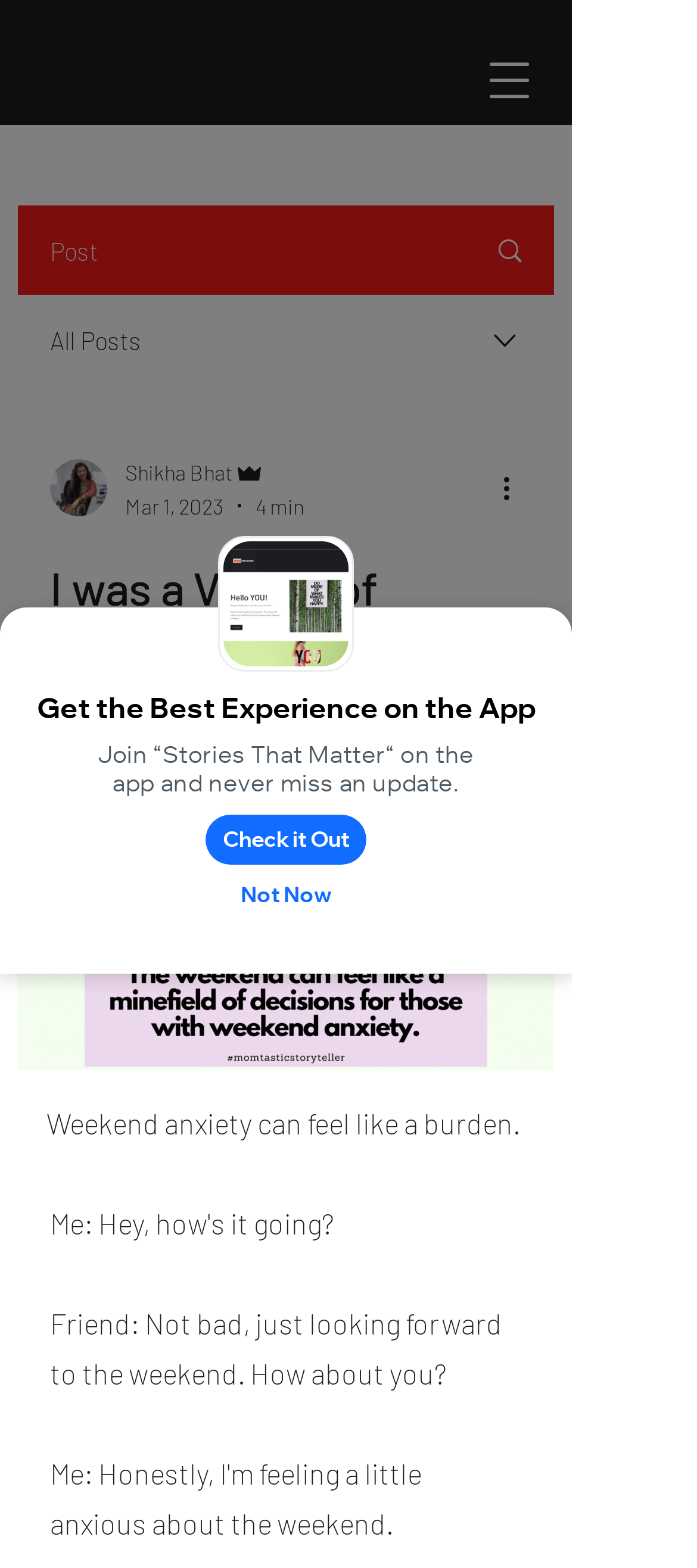Locate the bounding box of the UI element described by: "Chat" in the given webpage screenshot.

[0.651, 0.546, 0.779, 0.603]